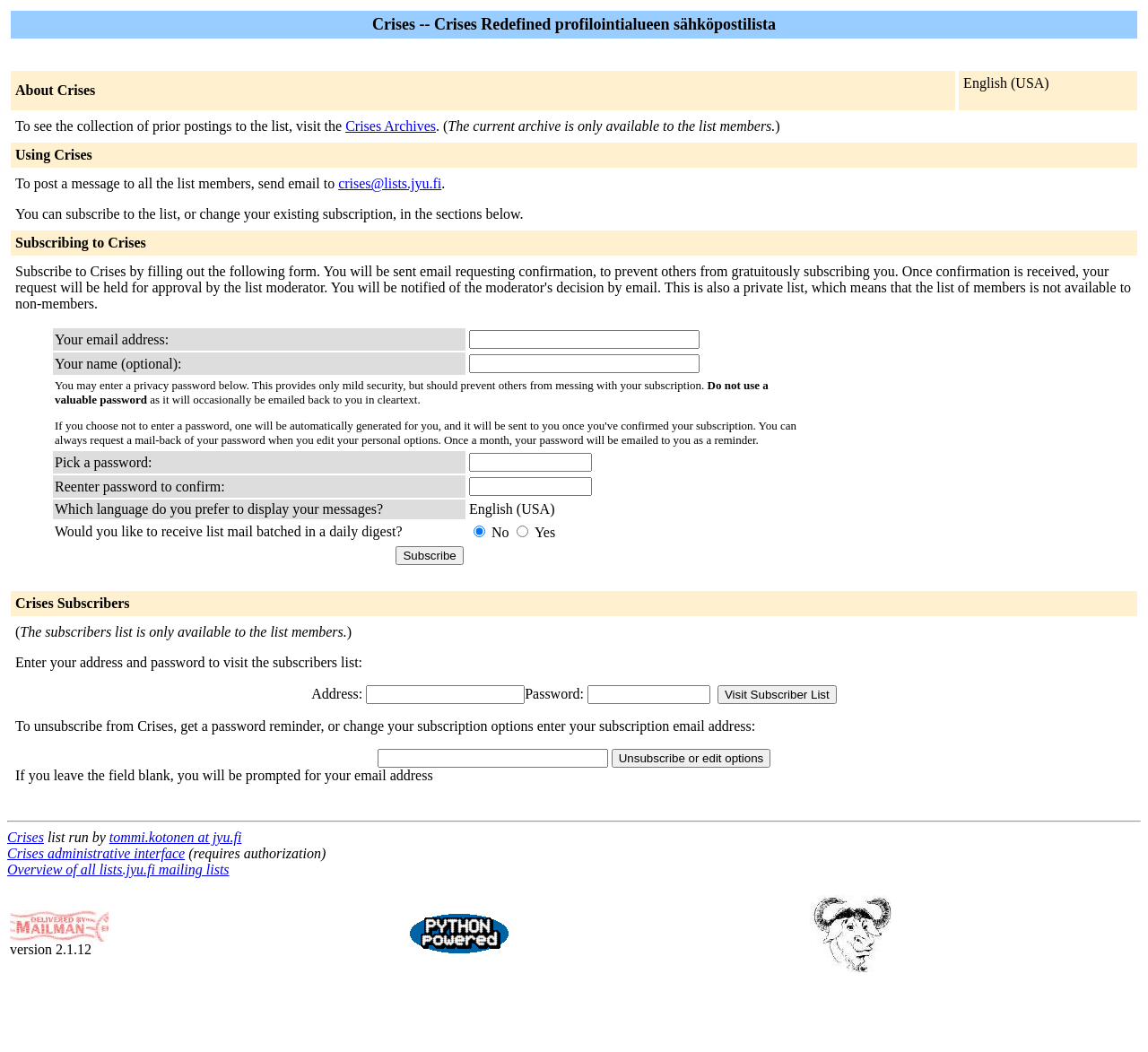Locate the bounding box coordinates of the clickable area needed to fulfill the instruction: "Subscribe to Crises".

[0.345, 0.519, 0.404, 0.537]